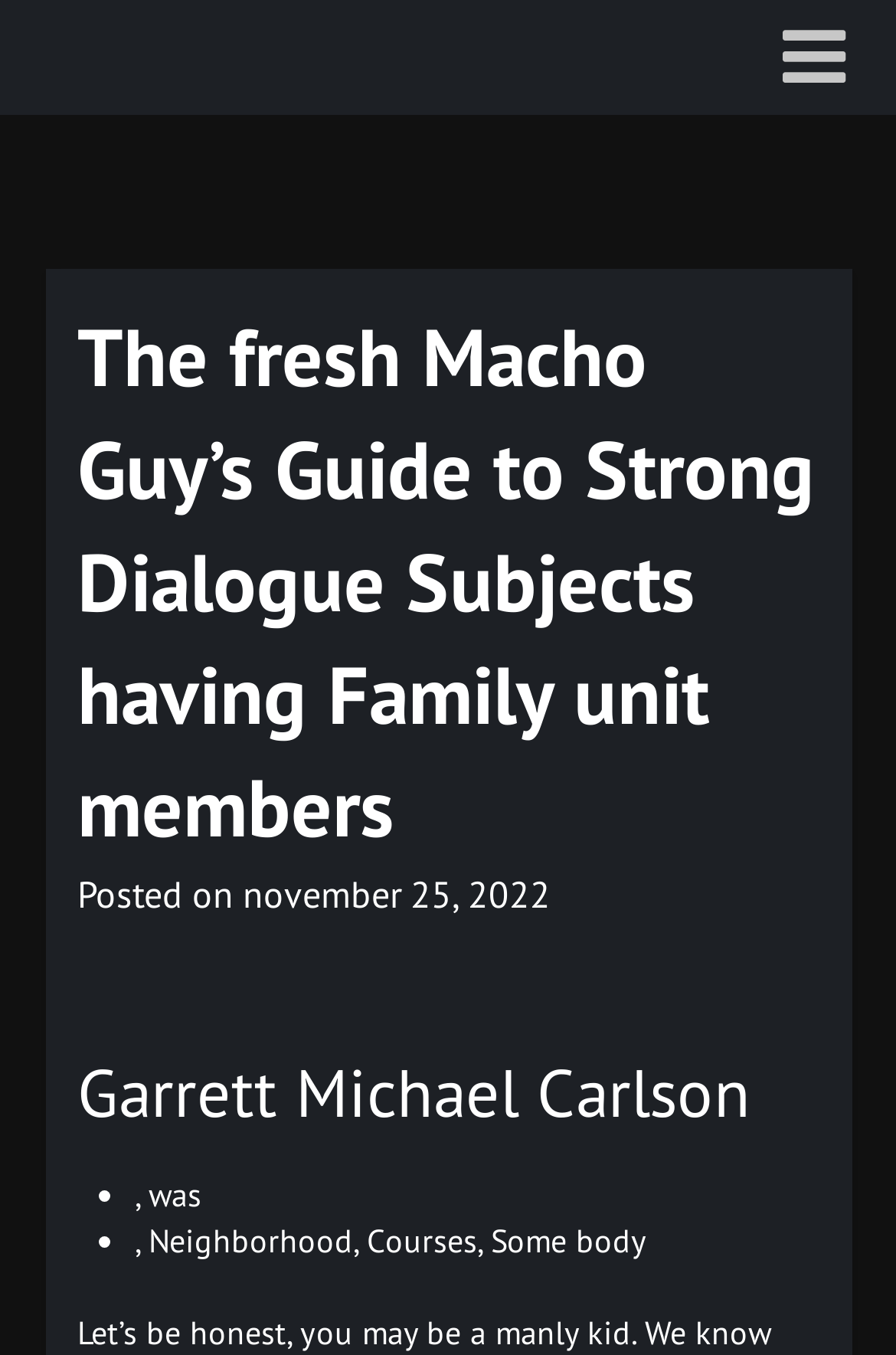With reference to the screenshot, provide a detailed response to the question below:
How many list markers are there?

I found the number of list markers by looking at the list marker elements with the text '•' which are located below the author's name and are separating the keywords. There are two list markers in total.